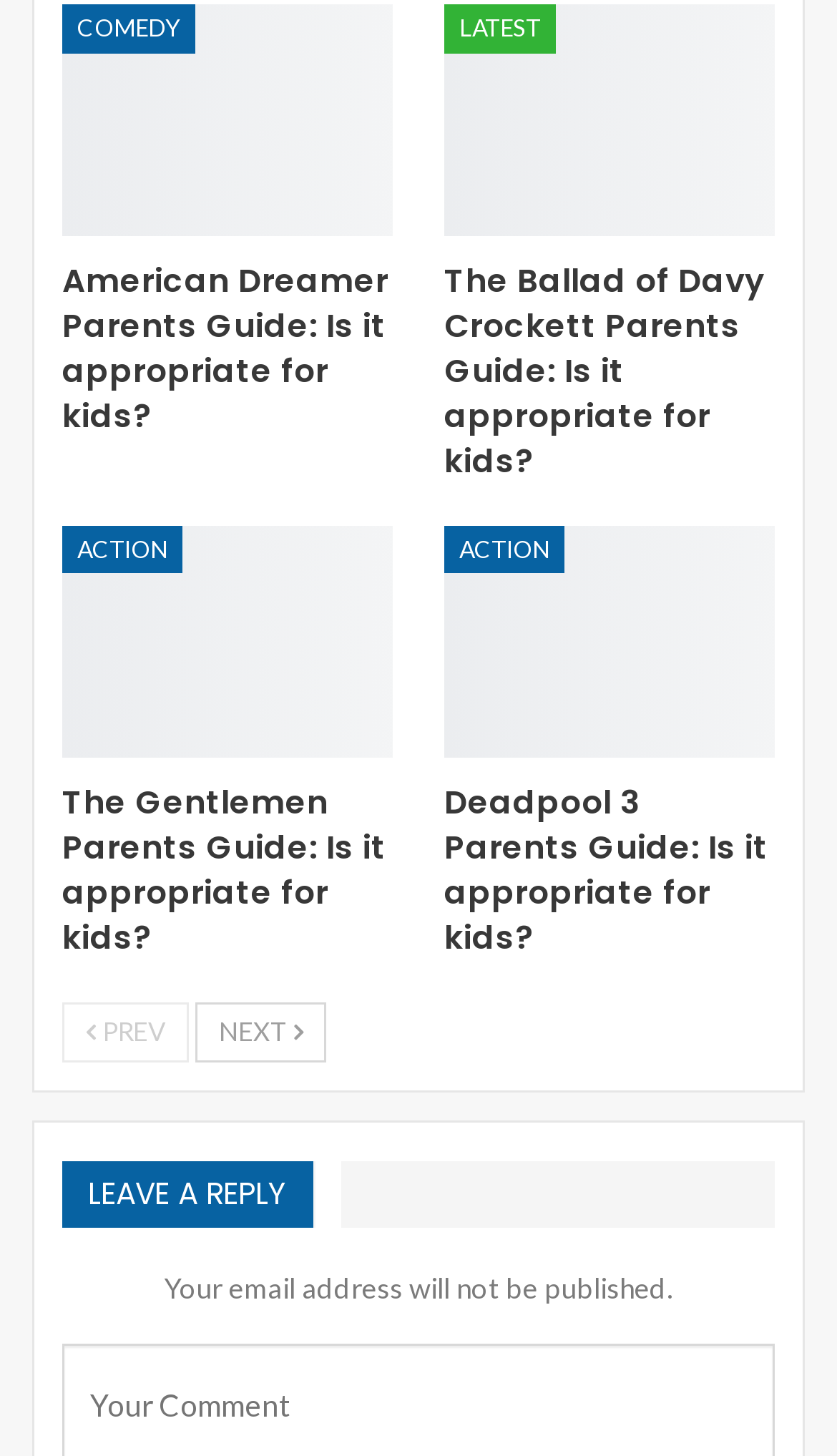Please determine the bounding box coordinates of the element to click in order to execute the following instruction: "Read American Dreamer Parents Guide". The coordinates should be four float numbers between 0 and 1, specified as [left, top, right, bottom].

[0.074, 0.003, 0.469, 0.162]